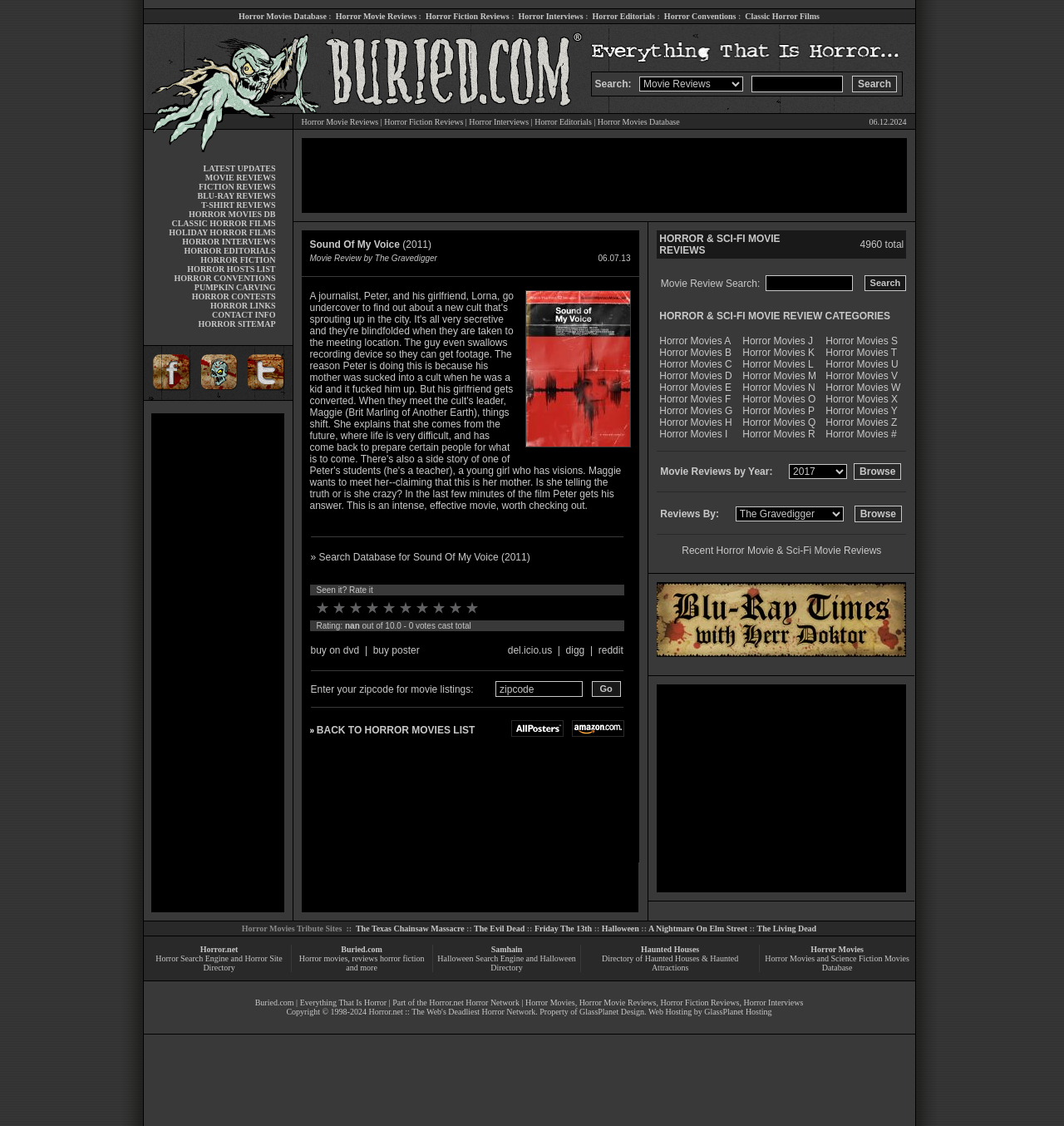Show the bounding box coordinates for the HTML element described as: "Horror movies".

[0.281, 0.847, 0.327, 0.855]